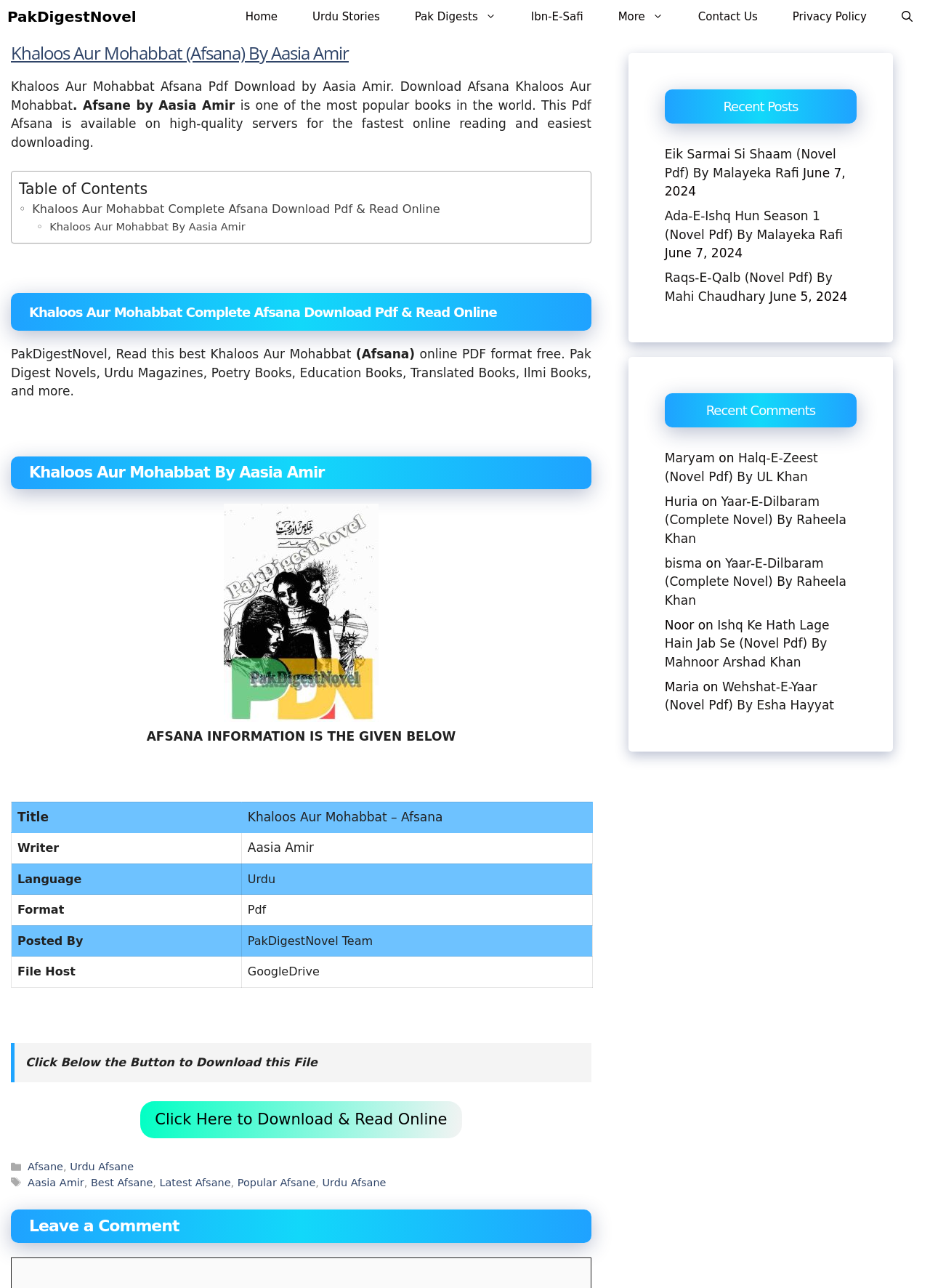Locate the bounding box coordinates of the item that should be clicked to fulfill the instruction: "Click on the 'Click Here to Download & Read Online' button".

[0.151, 0.855, 0.496, 0.884]